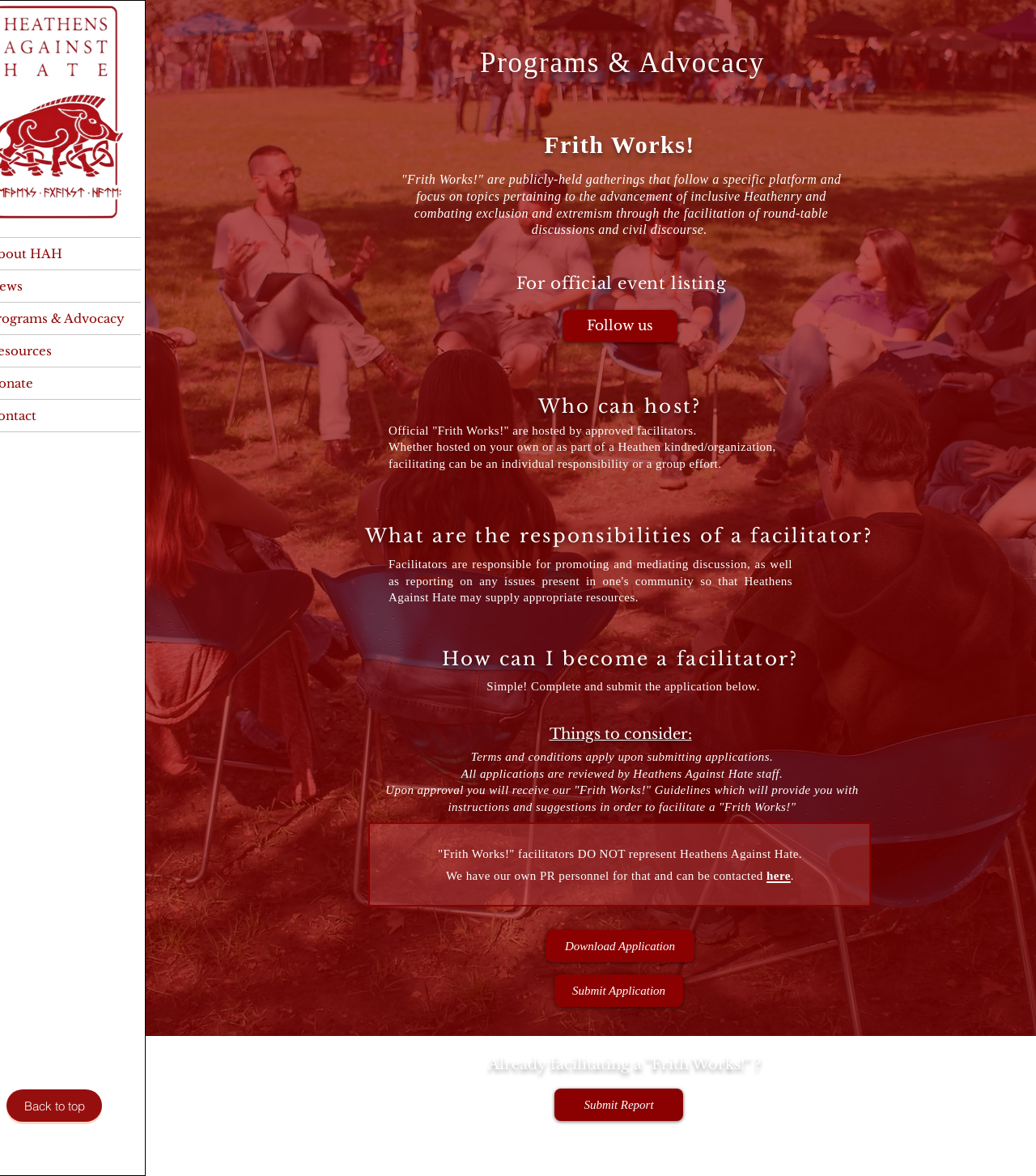Return the bounding box coordinates of the UI element that corresponds to this description: "Back to top". The coordinates must be given as four float numbers in the range of 0 and 1, [left, top, right, bottom].

[0.006, 0.926, 0.098, 0.954]